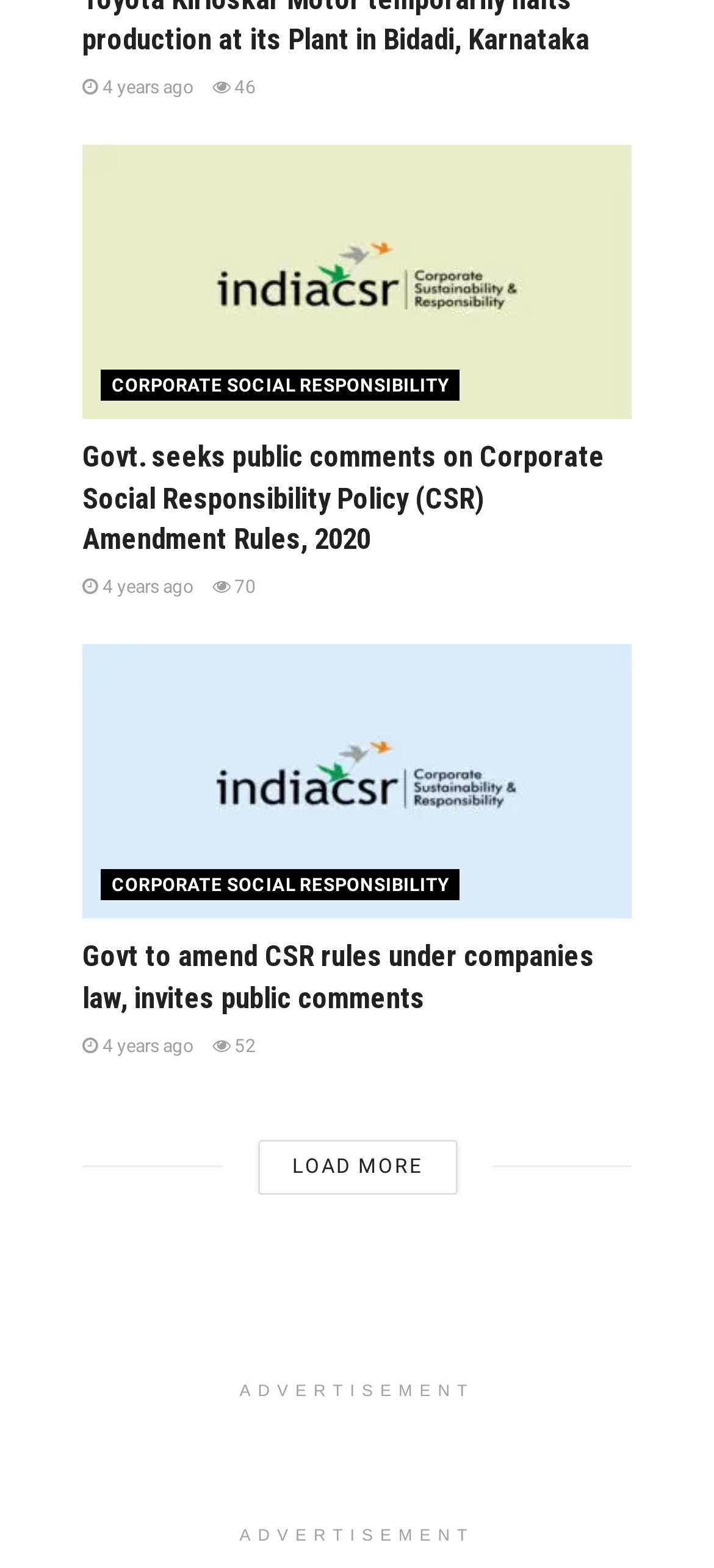Bounding box coordinates must be specified in the format (top-left x, top-left y, bottom-right x, bottom-right y). All values should be floating point numbers between 0 and 1. What are the bounding box coordinates of the UI element described as: parent_node: CORPORATE SOCIAL RESPONSIBILITY

[0.115, 0.363, 0.885, 0.538]